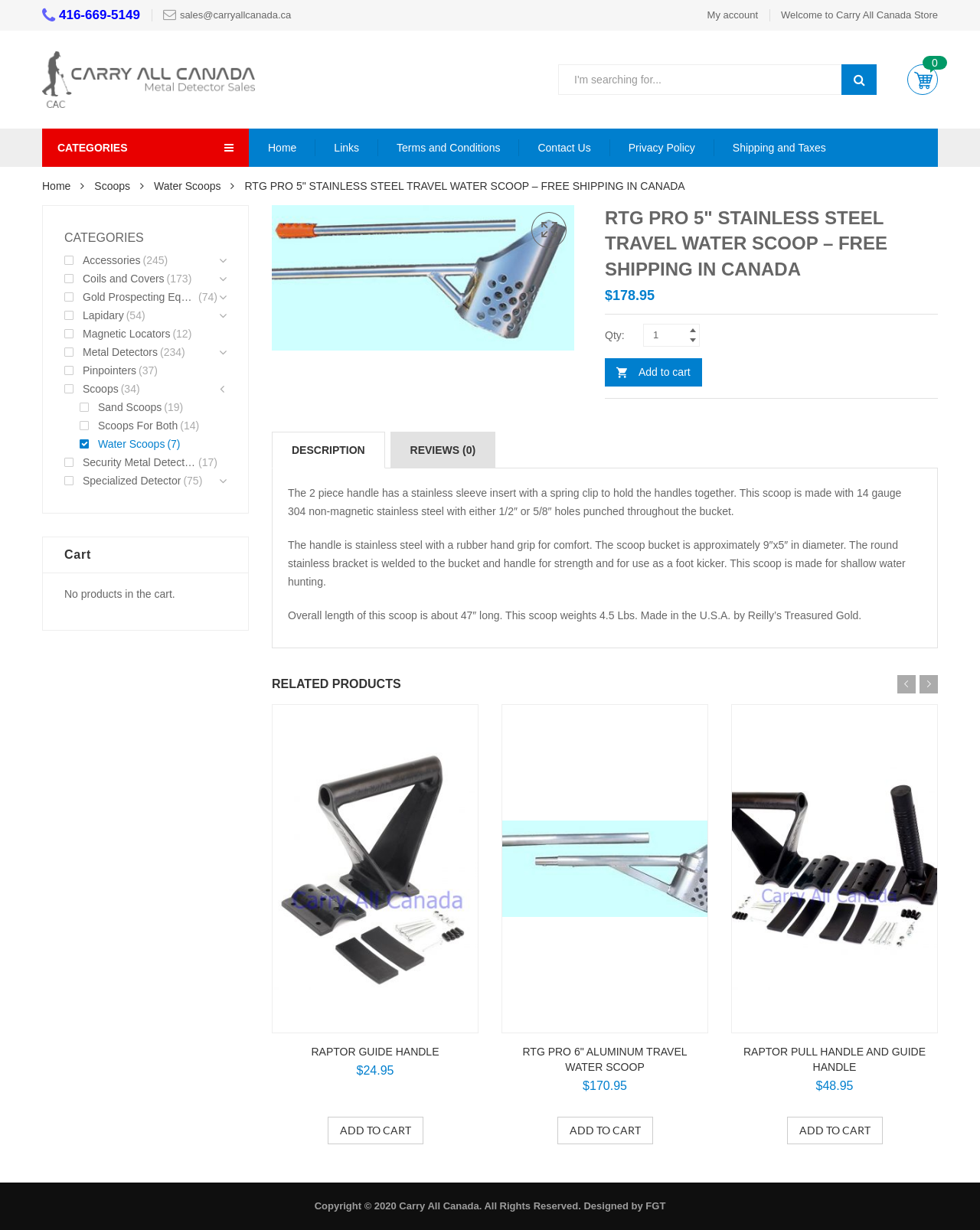Please locate the bounding box coordinates of the element that should be clicked to complete the given instruction: "View product details".

[0.617, 0.167, 0.957, 0.229]